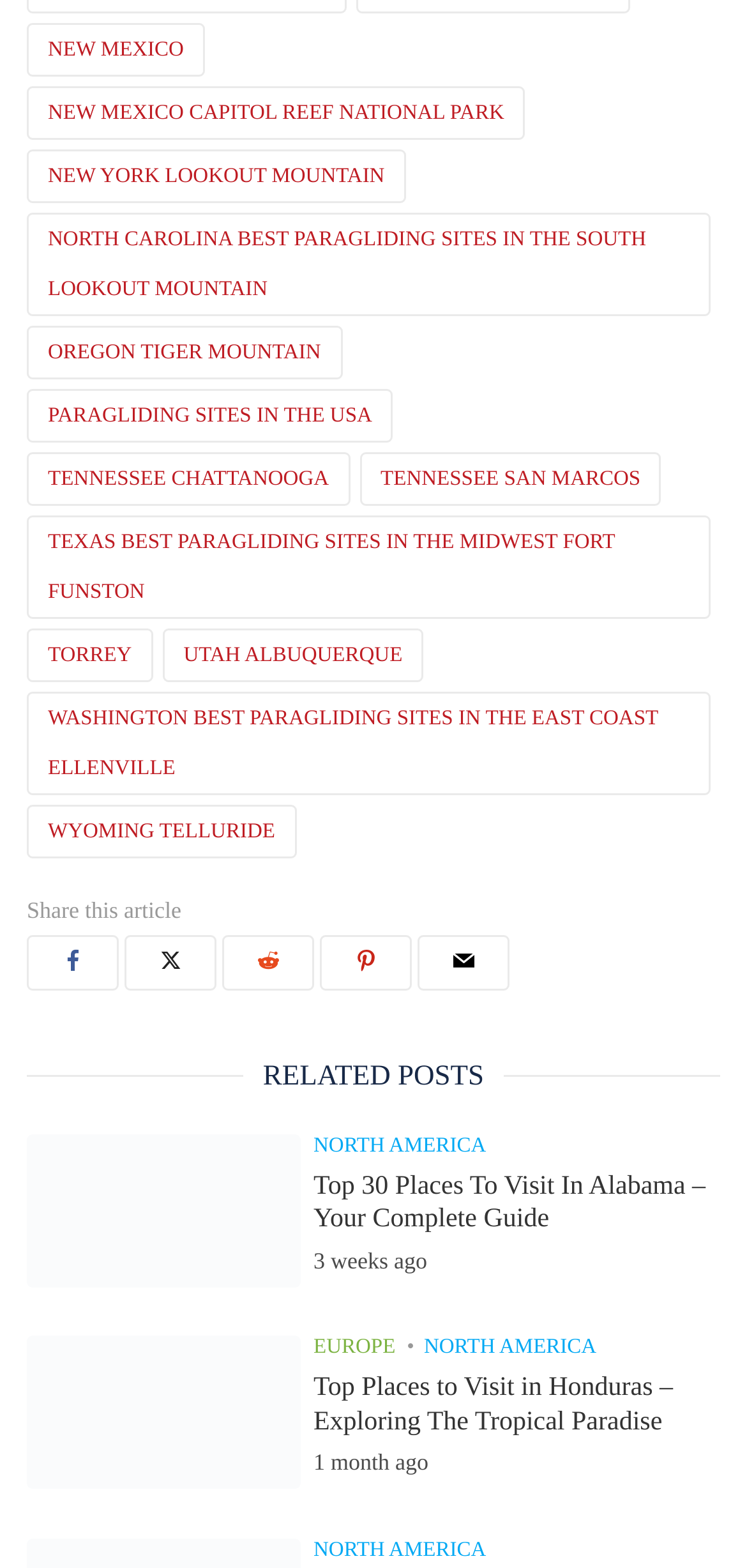Find the bounding box coordinates of the clickable area that will achieve the following instruction: "Read Top 30 Places To Visit In Alabama – Your Complete Guide".

[0.42, 0.747, 0.964, 0.789]